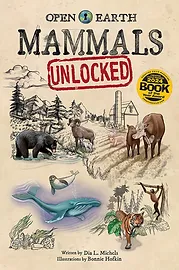What is the age range of the target readers?
Utilize the image to construct a detailed and well-explained answer.

The caption states that the educational resource is geared toward young readers, particularly those aged 8 to 12 years, indicating the target age range for the book.